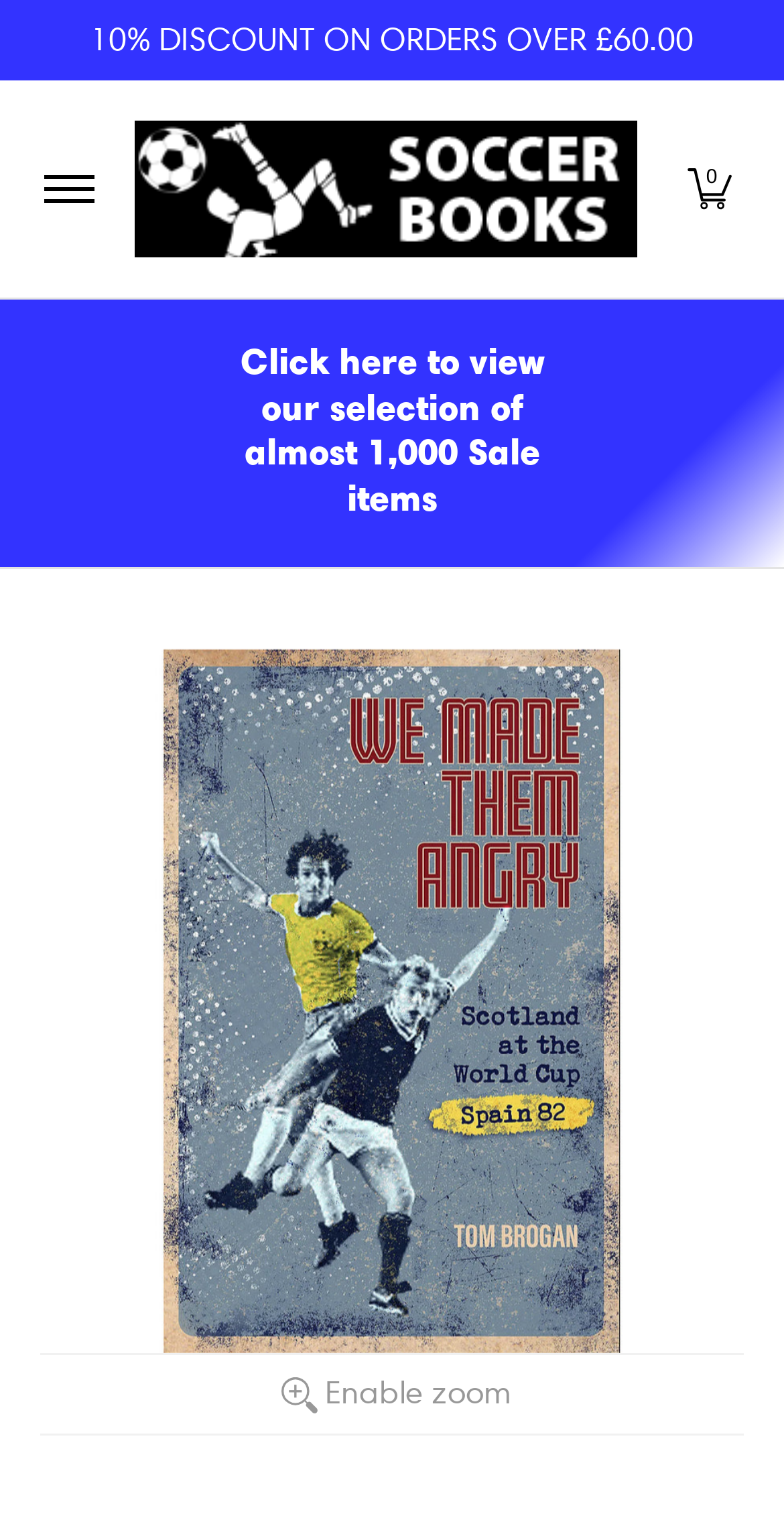Provide the bounding box coordinates of the UI element this sentence describes: "aria-label="Menu"".

[0.051, 0.053, 0.121, 0.196]